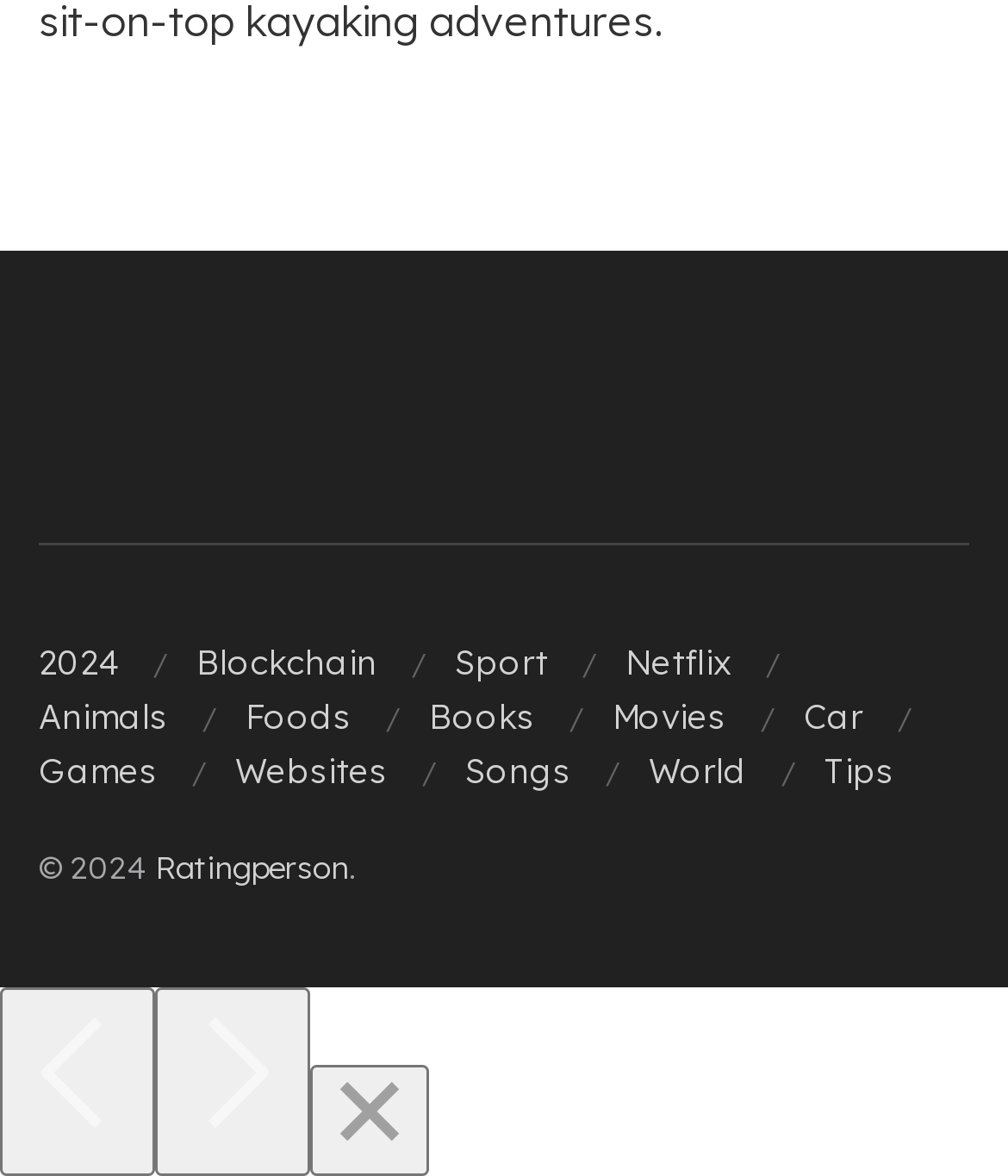What is the last link on the webpage?
Refer to the screenshot and answer in one word or phrase.

Tips